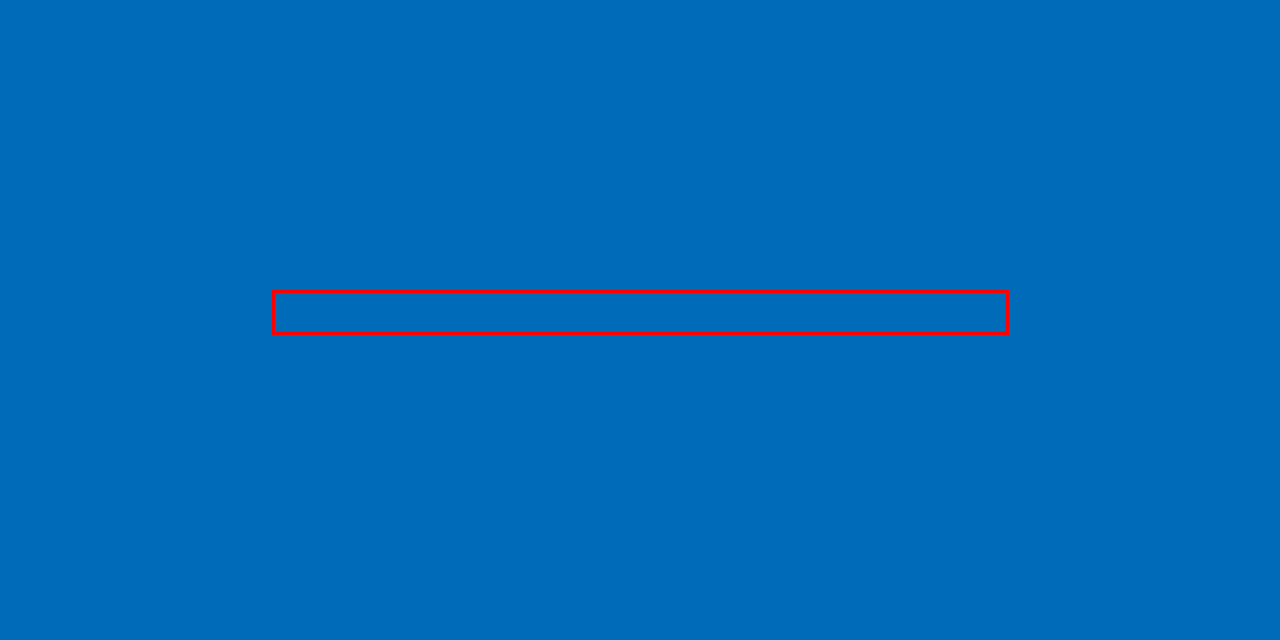Given the screenshot of a webpage, identify the red rectangle bounding box and recognize the text content inside it, generating the extracted text.

You can also delete or block cookies by changing the settings on your browser. For more information on how to configure your browser, please visit: http://www.allaboutcookies.org/manage-cookies/.